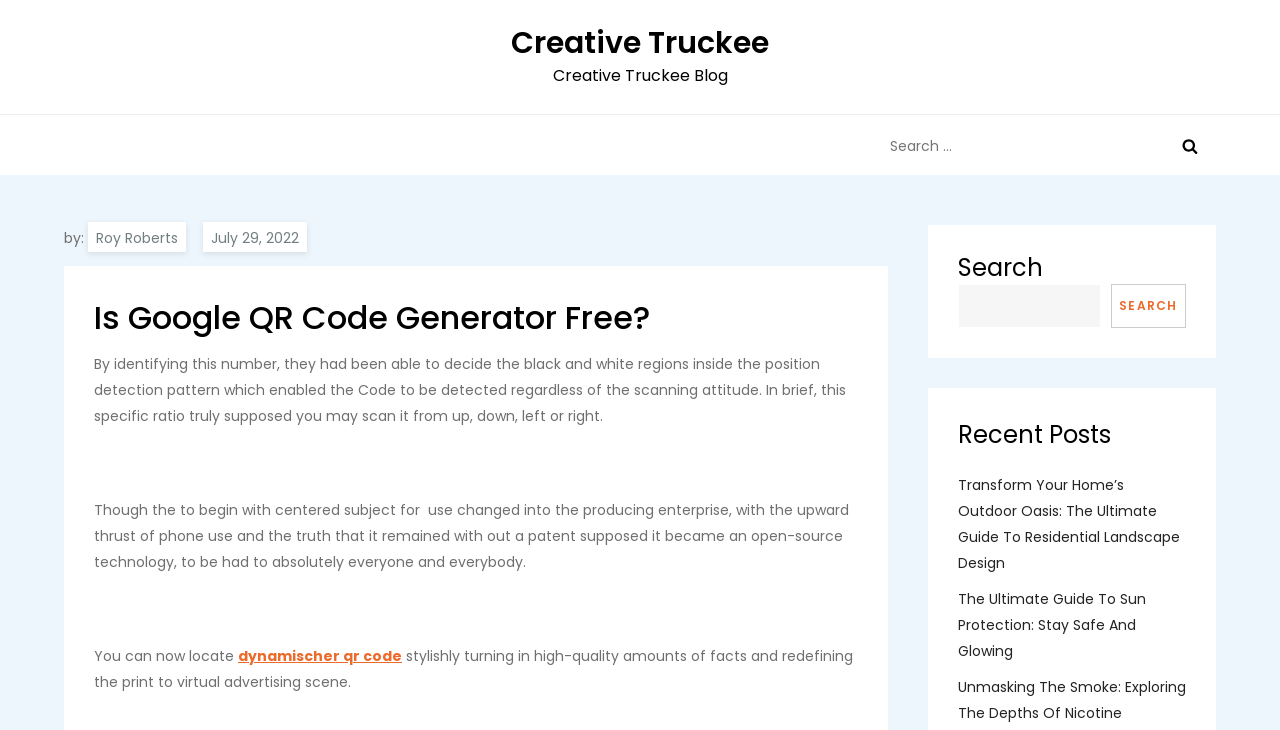What are the recent posts on this website?
Could you answer the question in a detailed manner, providing as much information as possible?

I found the recent posts by looking at the heading element with the text 'Recent Posts' and the links below it, which are titles of articles.